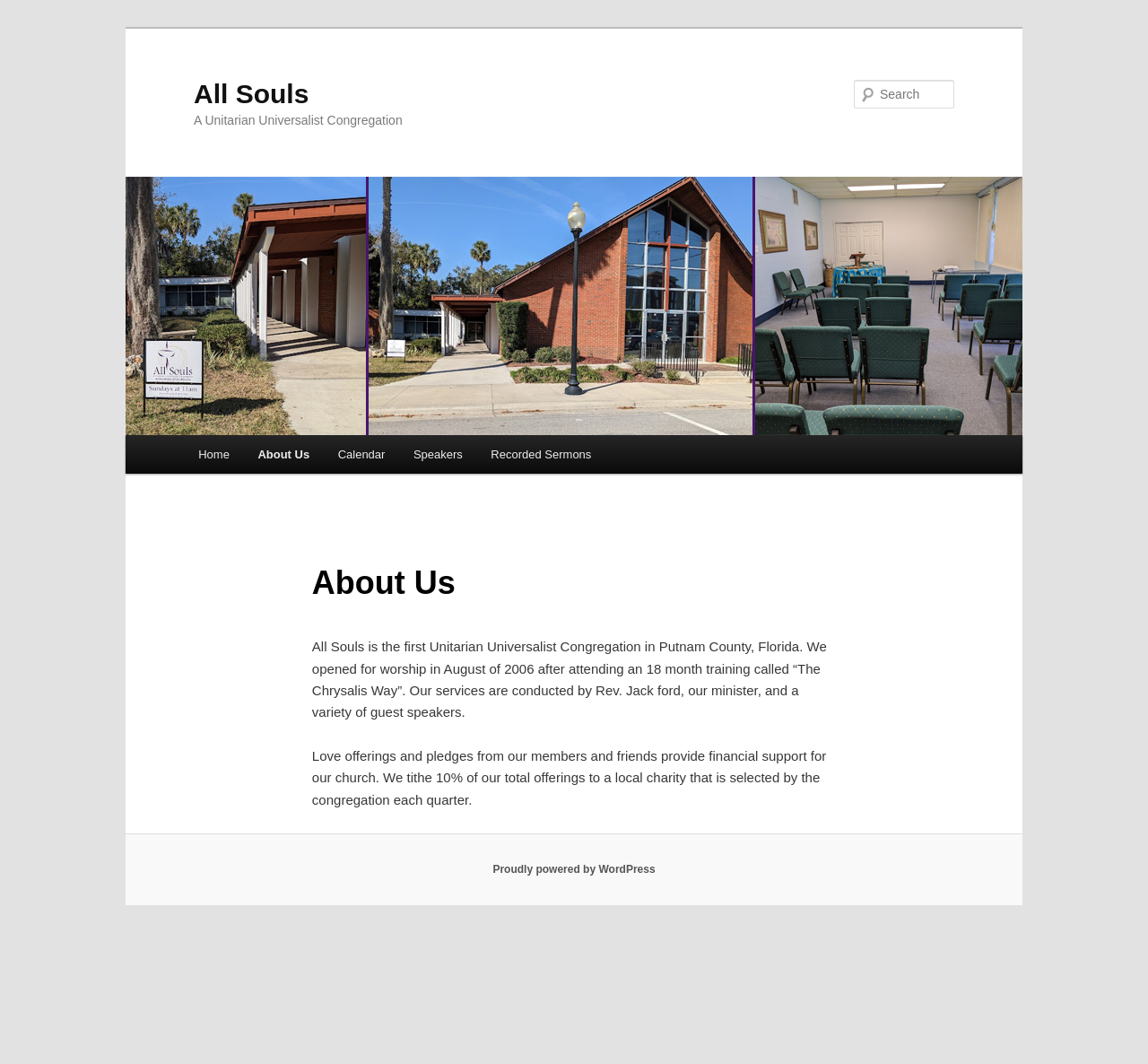From the webpage screenshot, predict the bounding box of the UI element that matches this description: "parent_node: All Souls".

[0.109, 0.166, 0.891, 0.409]